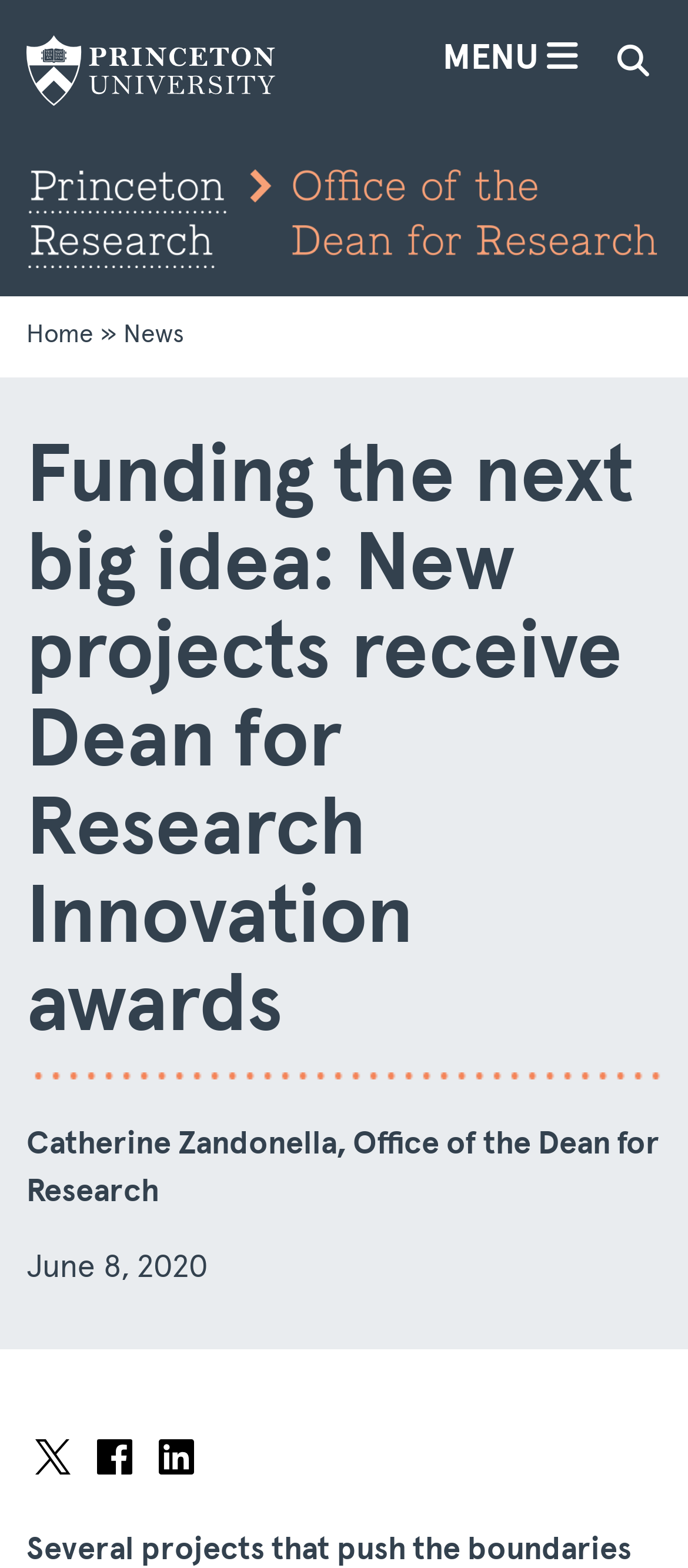Please identify the bounding box coordinates of the element's region that needs to be clicked to fulfill the following instruction: "Go to Princeton University homepage". The bounding box coordinates should consist of four float numbers between 0 and 1, i.e., [left, top, right, bottom].

[0.038, 0.022, 0.449, 0.067]